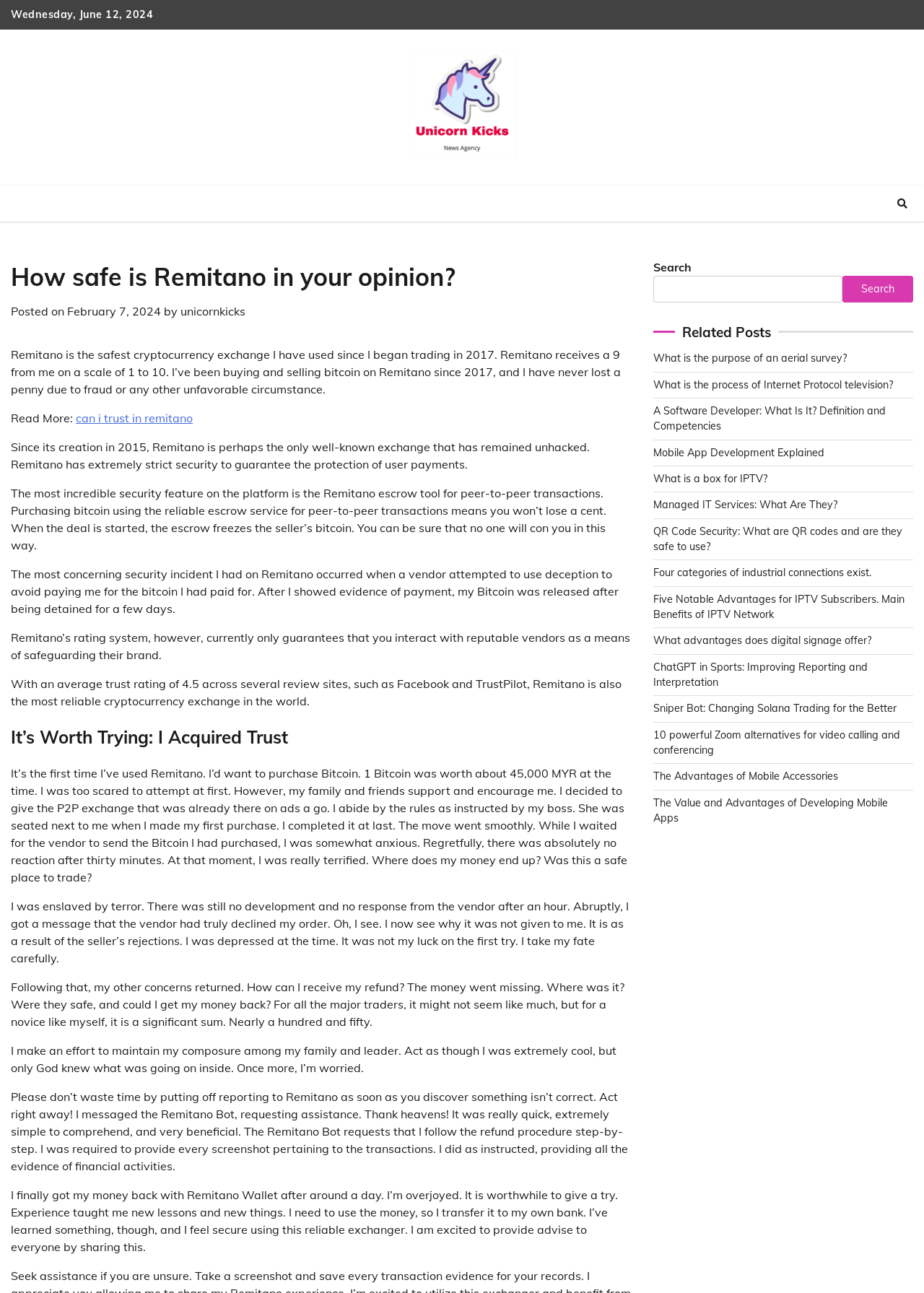Create a detailed description of the webpage's content and layout.

This webpage is a blog post titled "How safe is Remitano in your opinion?" by Unicorn Kicks. At the top of the page, there is a date "Wednesday, June 12, 2024" and a link to the blog's homepage with an image of the Unicorn Kicks logo. Below this, there is a search bar with a search button on the right side.

The main content of the page is a personal review of Remitano, a cryptocurrency exchange. The review is divided into several paragraphs, each describing the author's experience with Remitano. The text is quite lengthy, but it can be summarized as the author sharing their positive experience with Remitano, mentioning its safety features, and how they were able to recover their money after a vendor attempted to deceive them.

On the right side of the page, there is a section titled "Related Posts" with 15 links to other blog posts on various topics, including technology, software development, and IPTV.

At the bottom of the page, there is a "Read More" link, which suggests that the post is continued on another page.